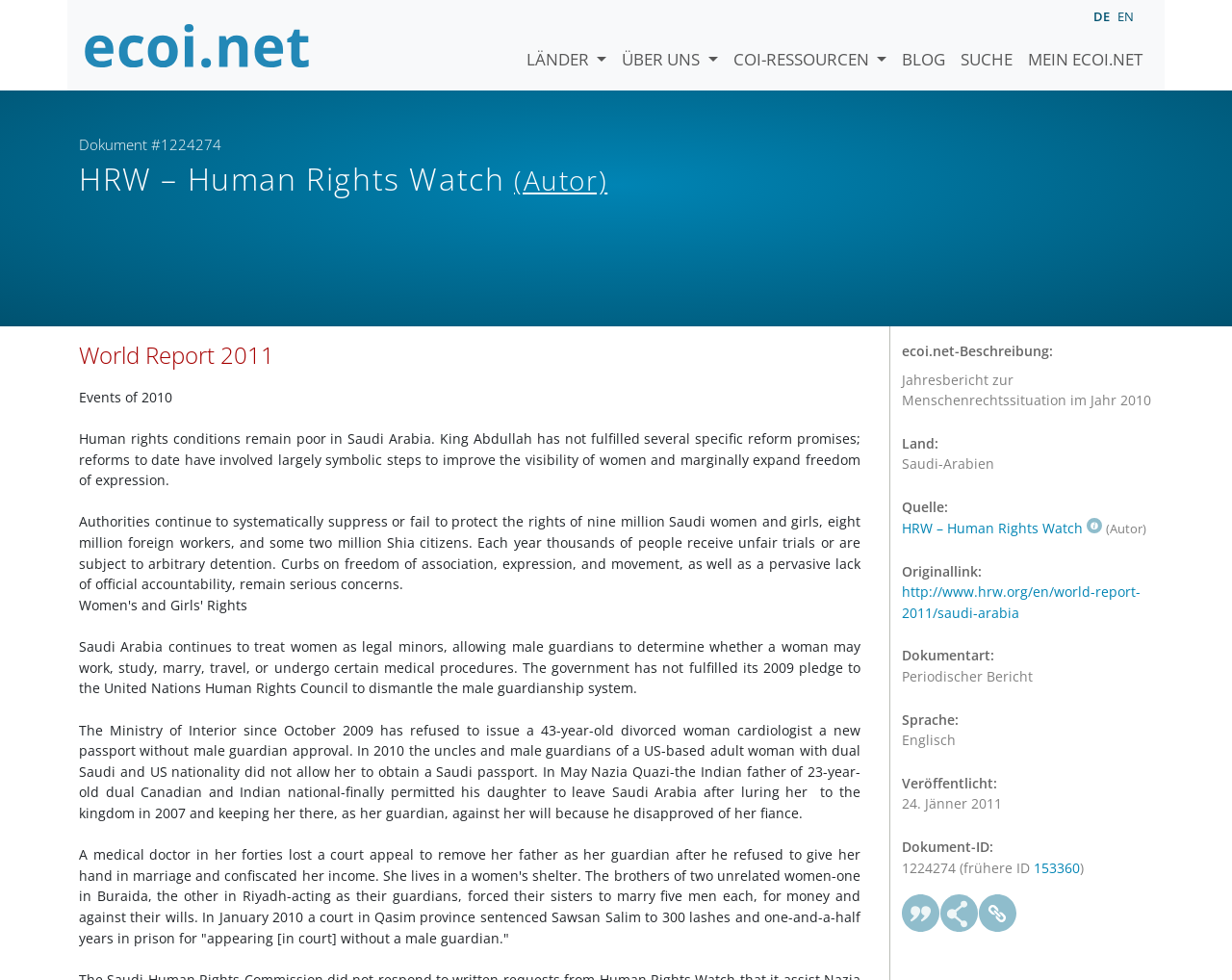Locate the coordinates of the bounding box for the clickable region that fulfills this instruction: "Click on the 'LÄNDER' link".

[0.421, 0.019, 0.499, 0.073]